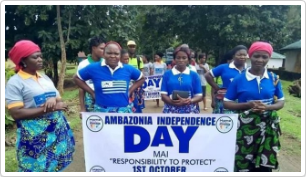What is the color of the shirts worn by the participants?
Please describe in detail the information shown in the image to answer the question.

The caption describes the participants as being dressed in vibrant blue shirts, which indicates their sense of unity and cultural pride.